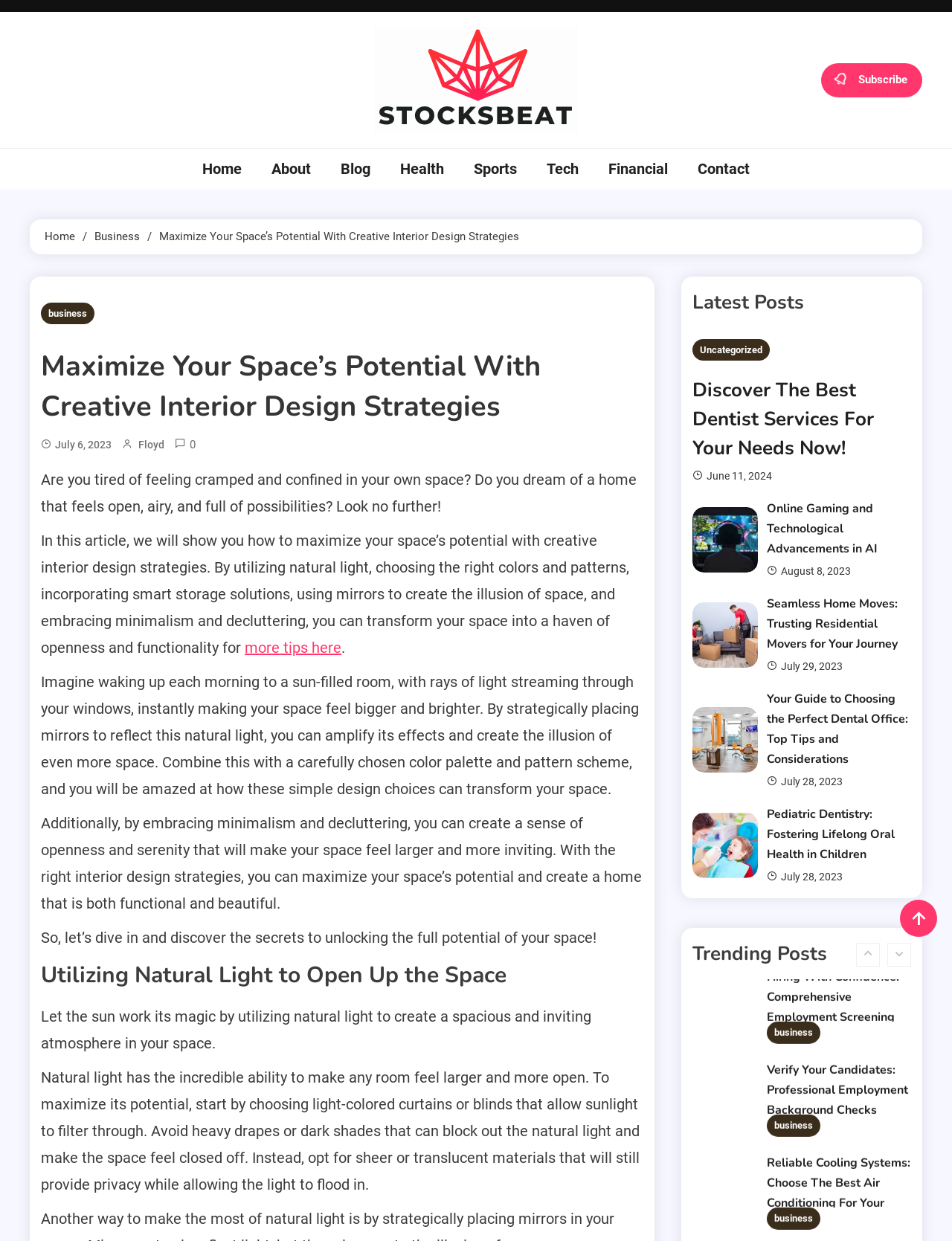Use a single word or phrase to answer the question: 
What is the purpose of using mirrors in interior design?

Create illusion of space